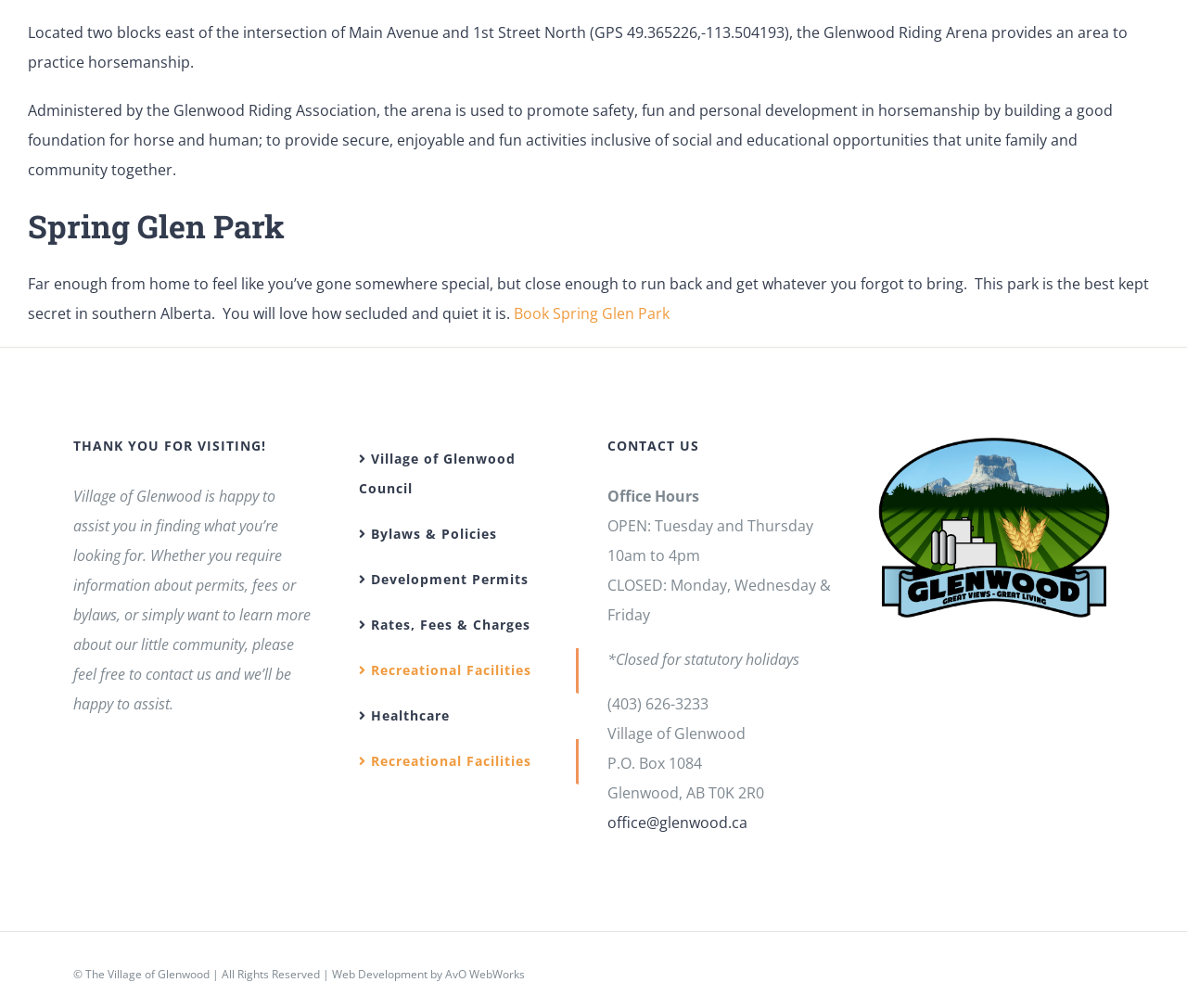For the given element description office@glenwood.ca, determine the bounding box coordinates of the UI element. The coordinates should follow the format (top-left x, top-left y, bottom-right x, bottom-right y) and be within the range of 0 to 1.

[0.512, 0.805, 0.63, 0.826]